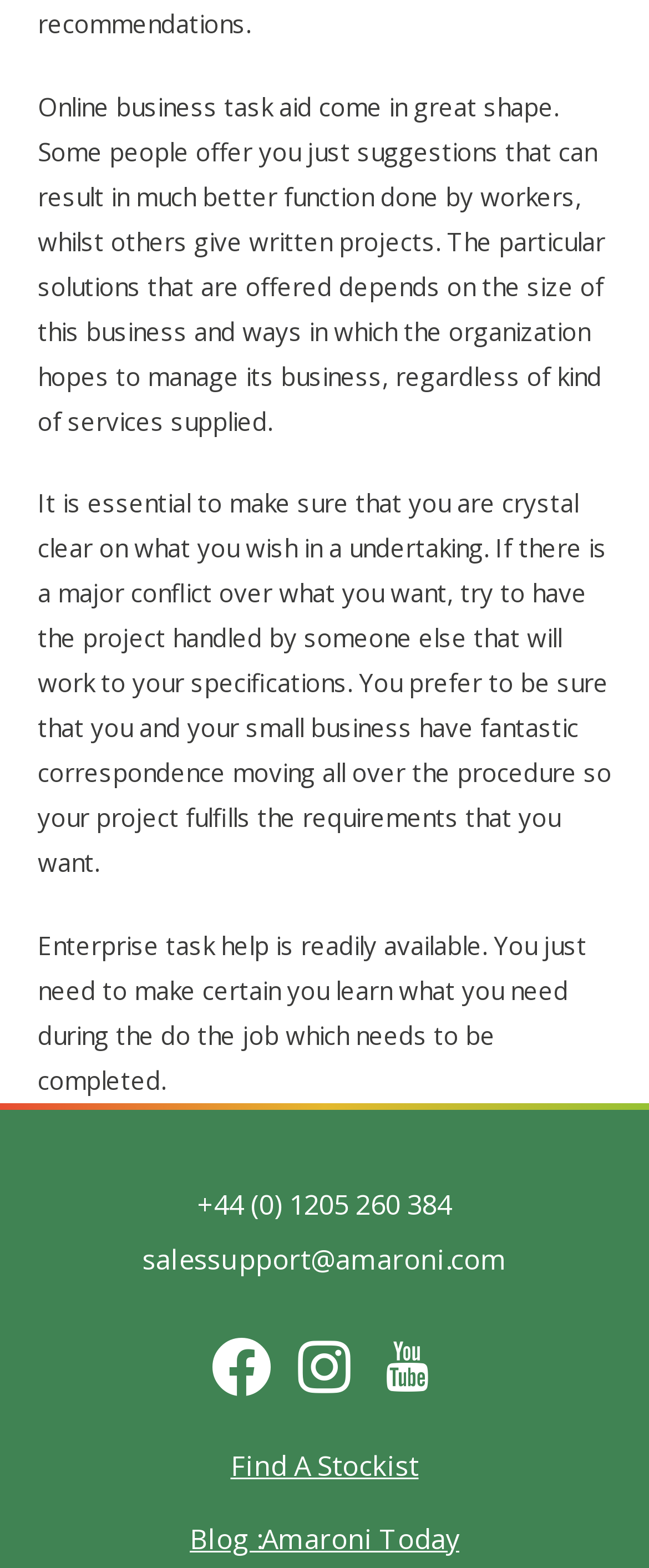What is the last link present at the bottom of the webpage?
Look at the image and respond with a single word or a short phrase.

Blog :Amaroni Today